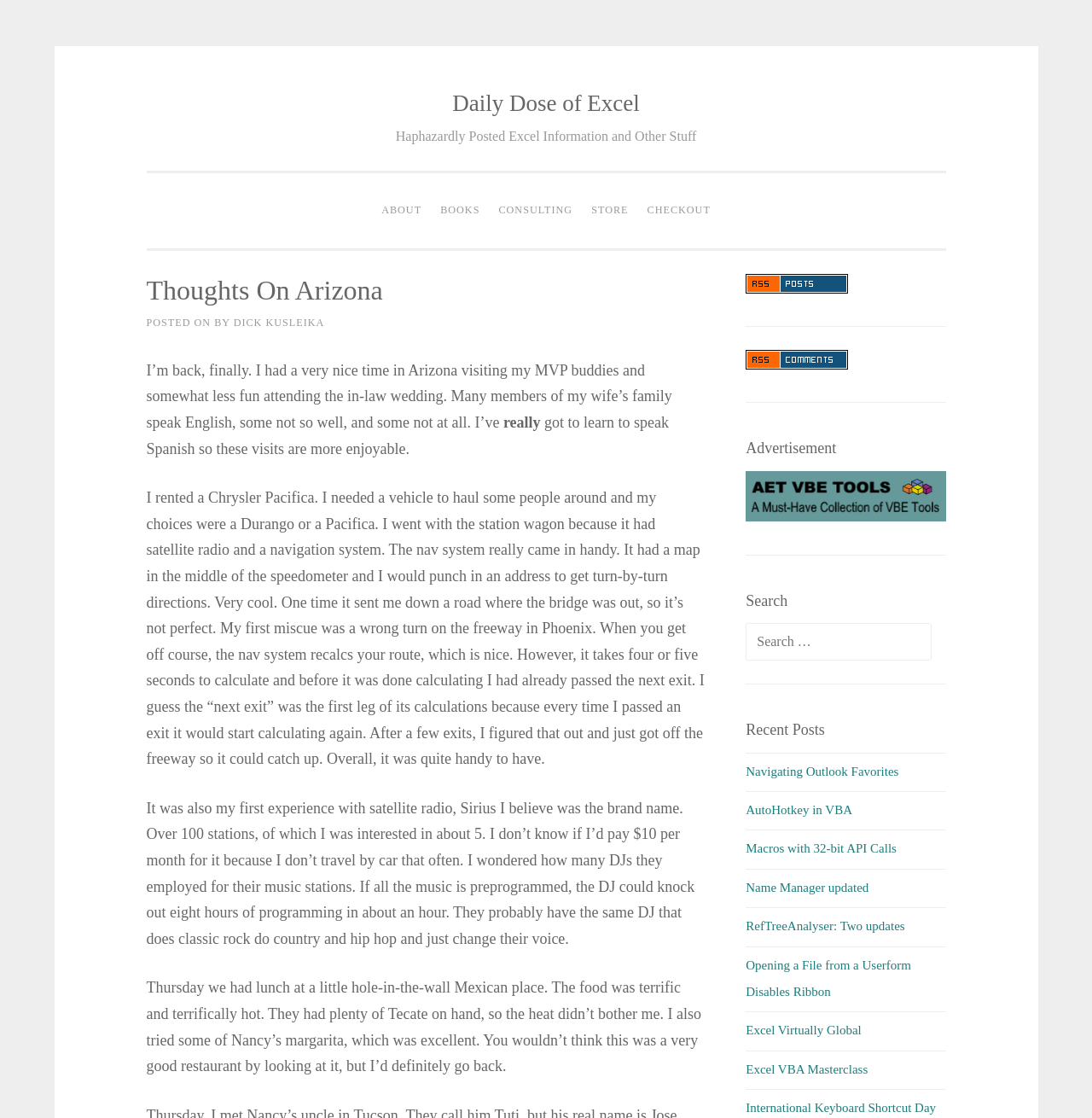What type of vehicle did the author rent?
Please look at the screenshot and answer in one word or a short phrase.

Chrysler Pacifica